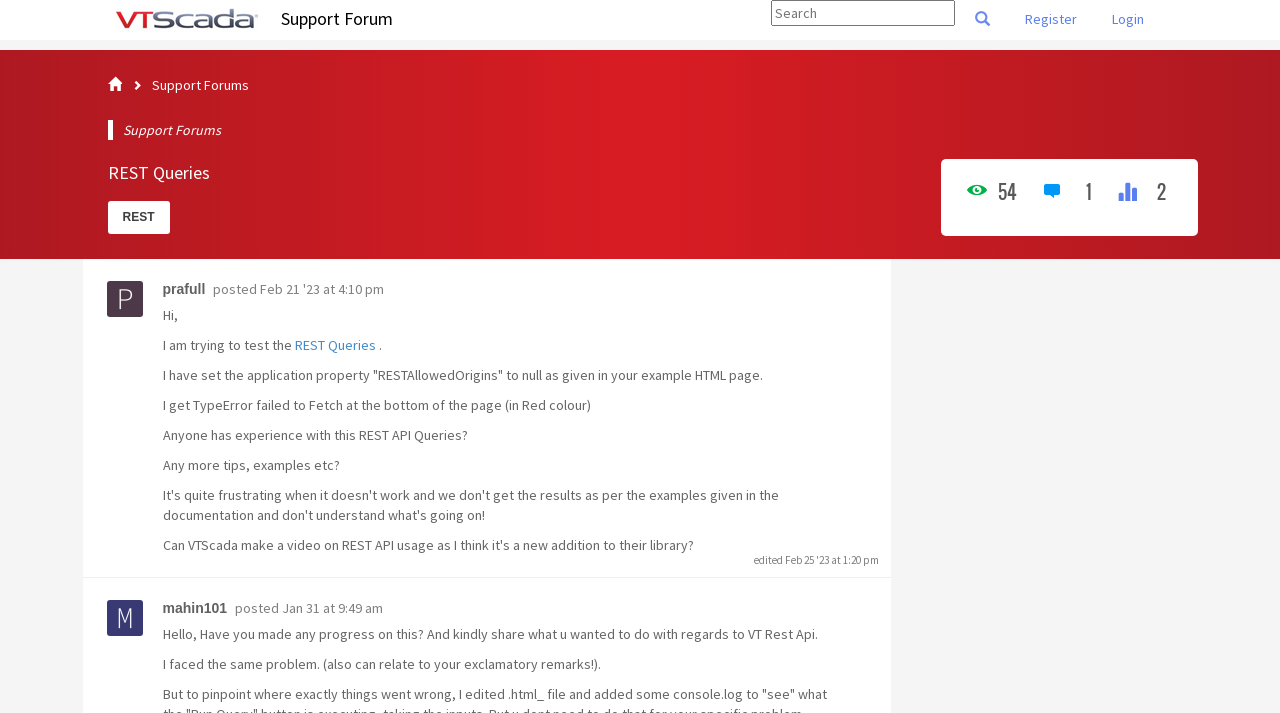Based on the image, give a detailed response to the question: What is the text of the second link in the first post?

The second link in the first post is located at [0.203, 0.392, 0.3, 0.418] and has the text 'Feb 21 '23 at 4:10 pm'. This link is likely a timestamp indicating when the post was made.